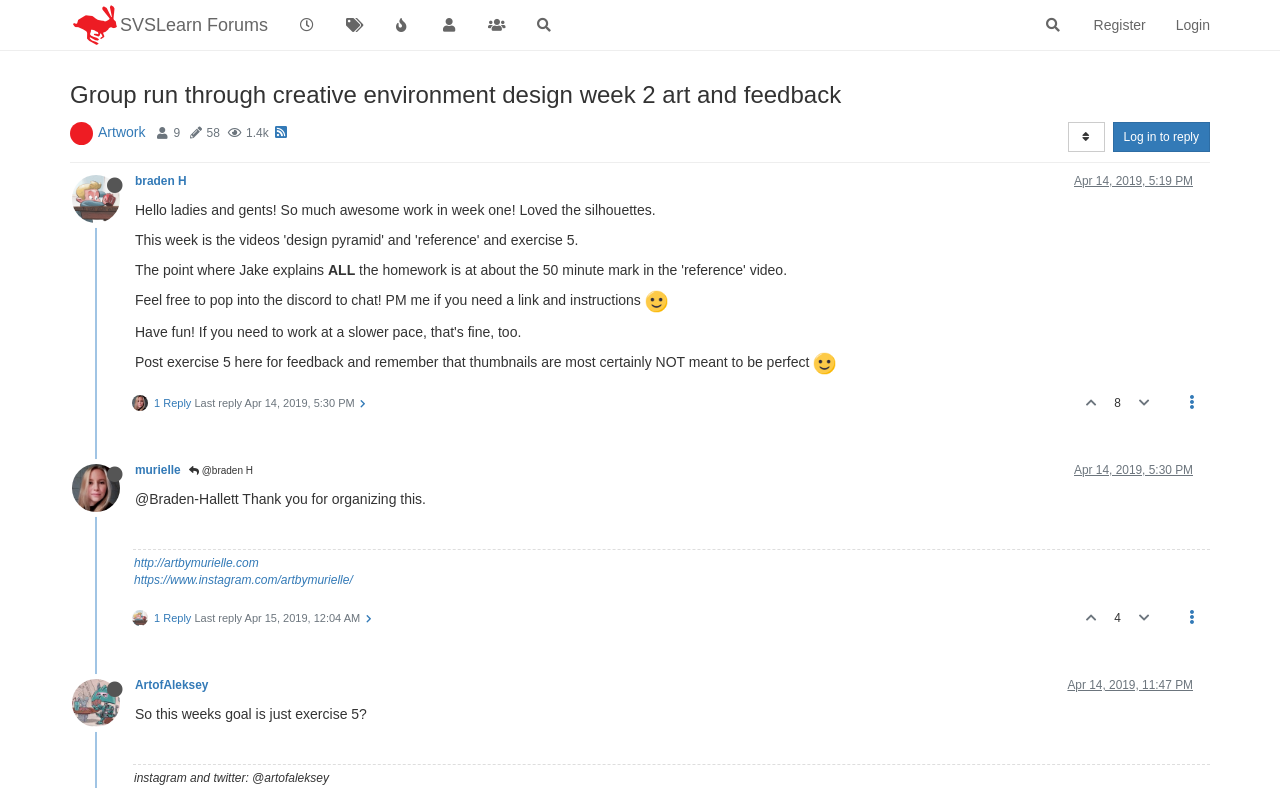Based on the element description parent_node: 4, identify the bounding box of the UI element in the given webpage screenshot. The coordinates should be in the format (top-left x, top-left y, bottom-right x, bottom-right y) and must be between 0 and 1.

[0.882, 0.761, 0.906, 0.808]